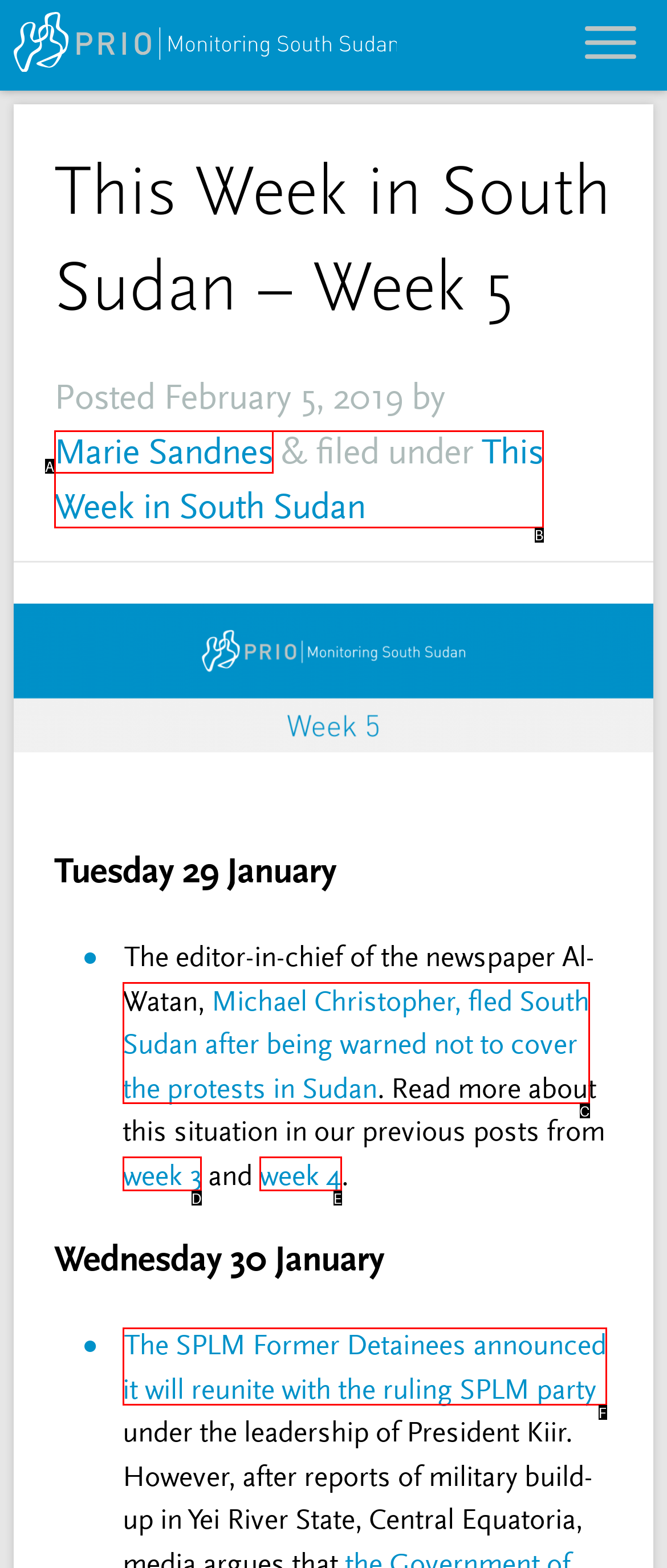Select the letter of the UI element that best matches: week 4
Answer with the letter of the correct option directly.

E